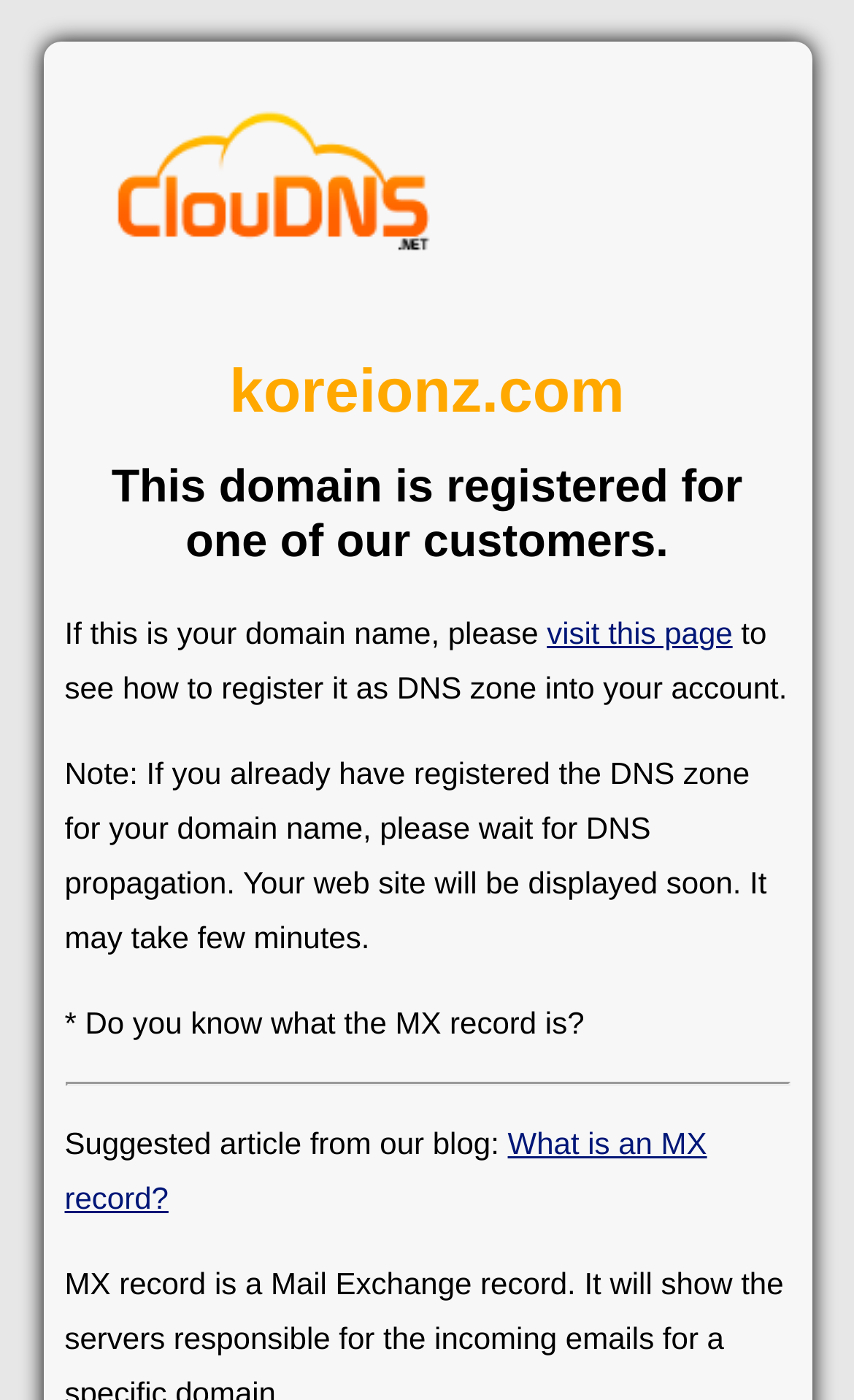How long does DNS propagation take?
Could you answer the question in a detailed manner, providing as much information as possible?

According to the webpage, if the user has already registered the DNS zone for their domain name, they need to wait for DNS propagation, which may take a few minutes. This is mentioned in the note section of the webpage.